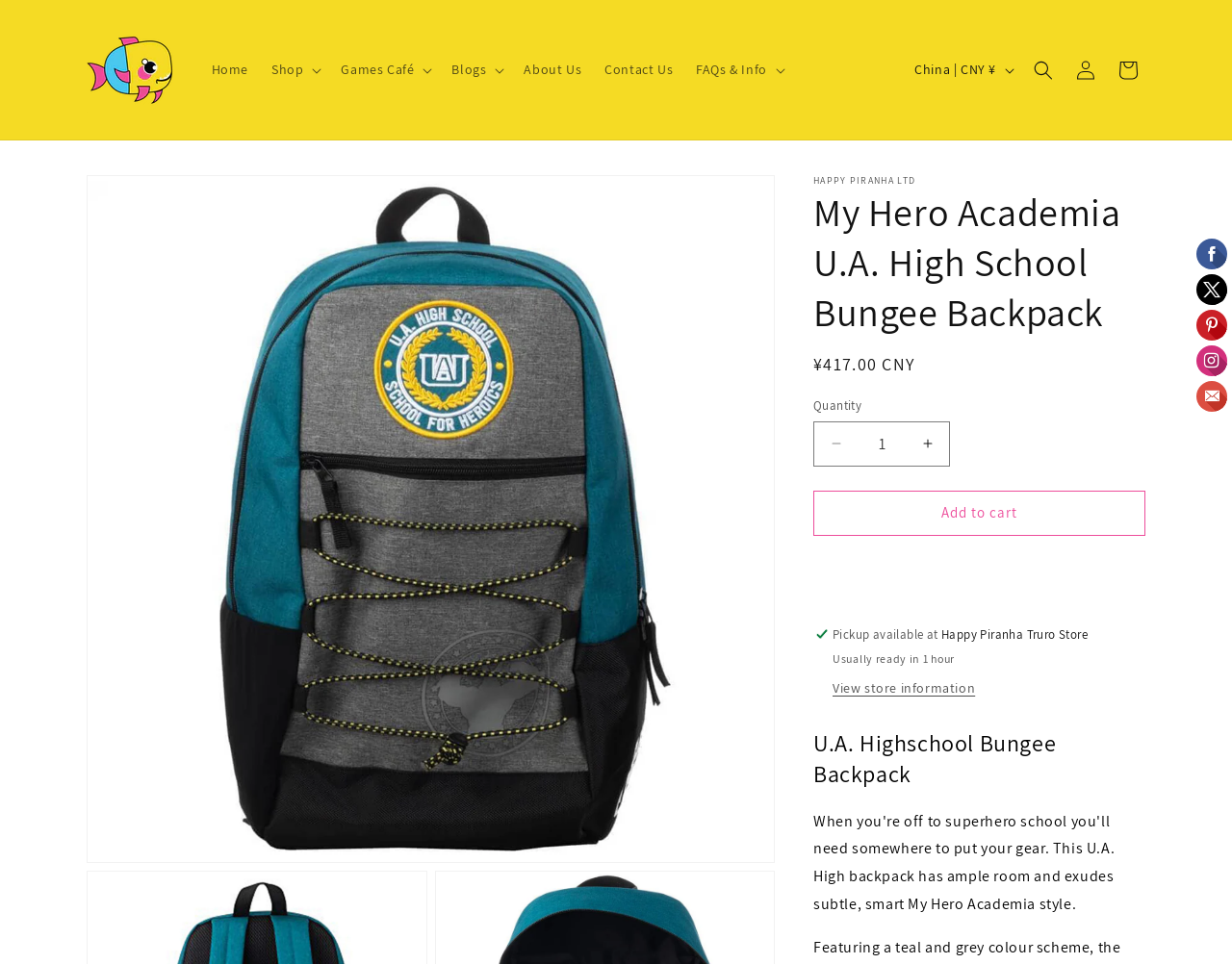Identify the bounding box coordinates for the UI element described as follows: View store information. Use the format (top-left x, top-left y, bottom-right x, bottom-right y) and ensure all values are floating point numbers between 0 and 1.

[0.676, 0.705, 0.792, 0.725]